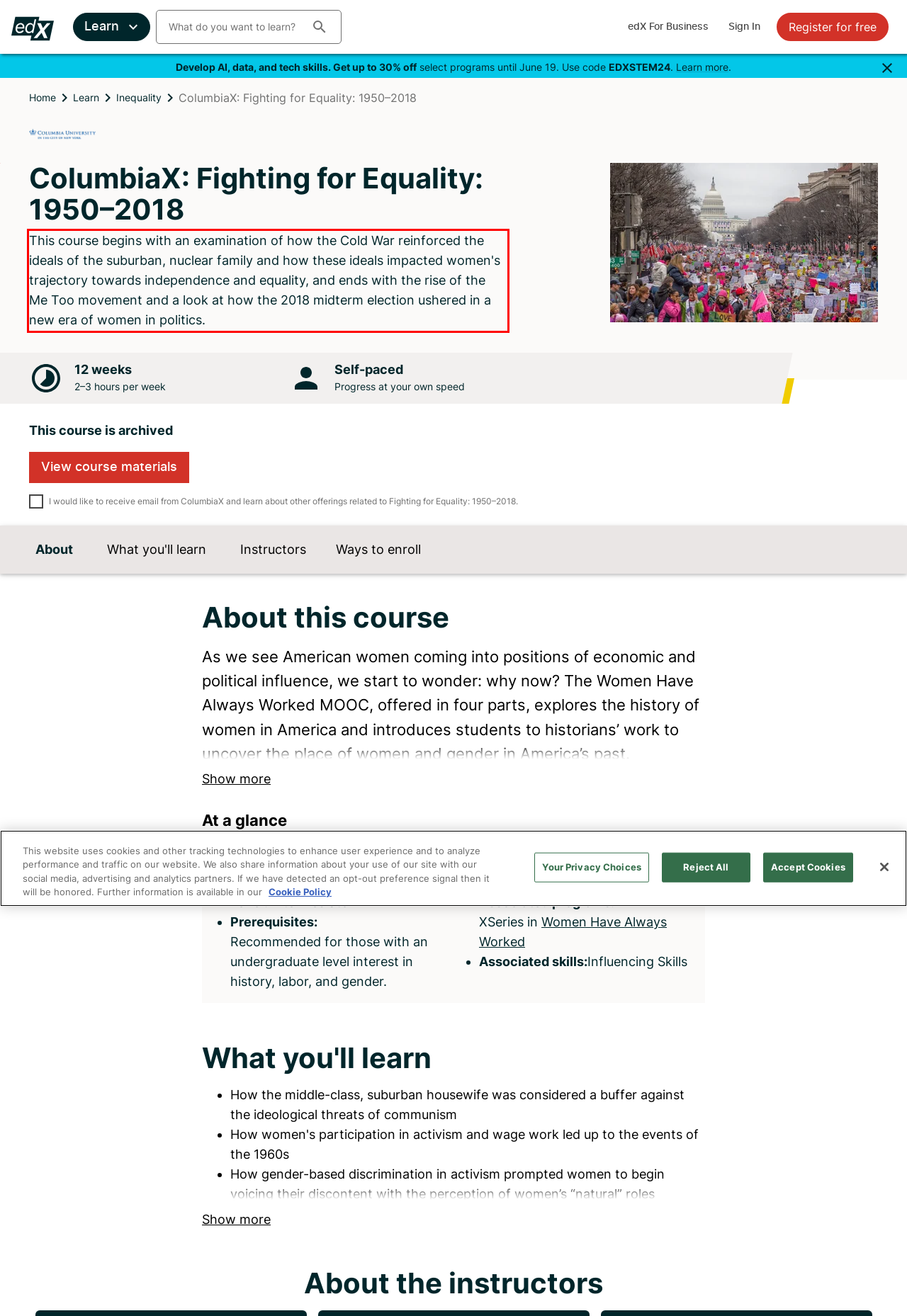You have a webpage screenshot with a red rectangle surrounding a UI element. Extract the text content from within this red bounding box.

This course begins with an examination of how the Cold War reinforced the ideals of the suburban, nuclear family and how these ideals impacted women's trajectory towards independence and equality, and ends with the rise of the Me Too movement and a look at how the 2018 midterm election ushered in a new era of women in politics.